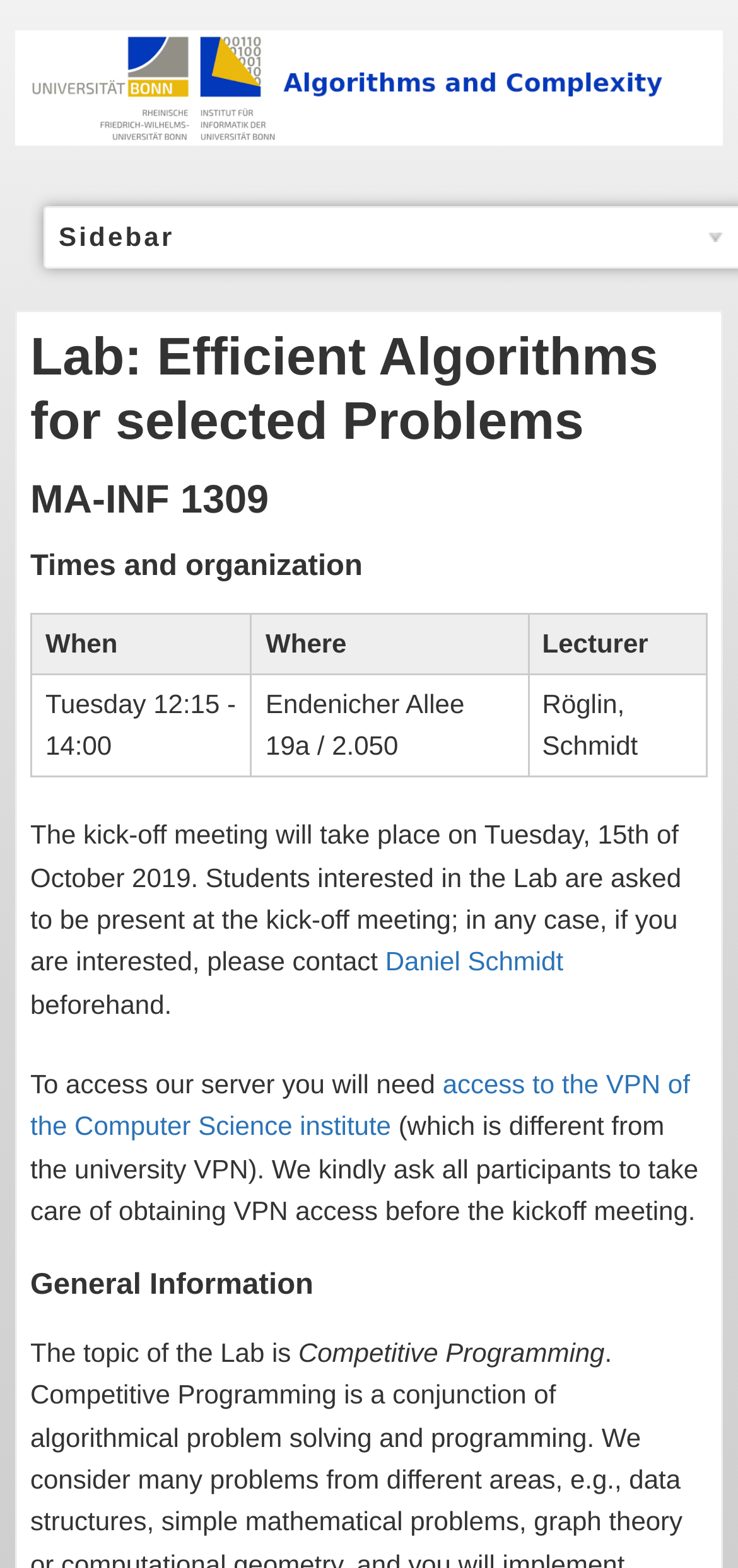Who are the lecturers for the Lab?
Please utilize the information in the image to give a detailed response to the question.

I found the answer by examining the table with the column headers 'When', 'Where', and 'Lecturer', and looking at the row with the 'Lecturer' column, which contains the text 'Röglin, Schmidt'.